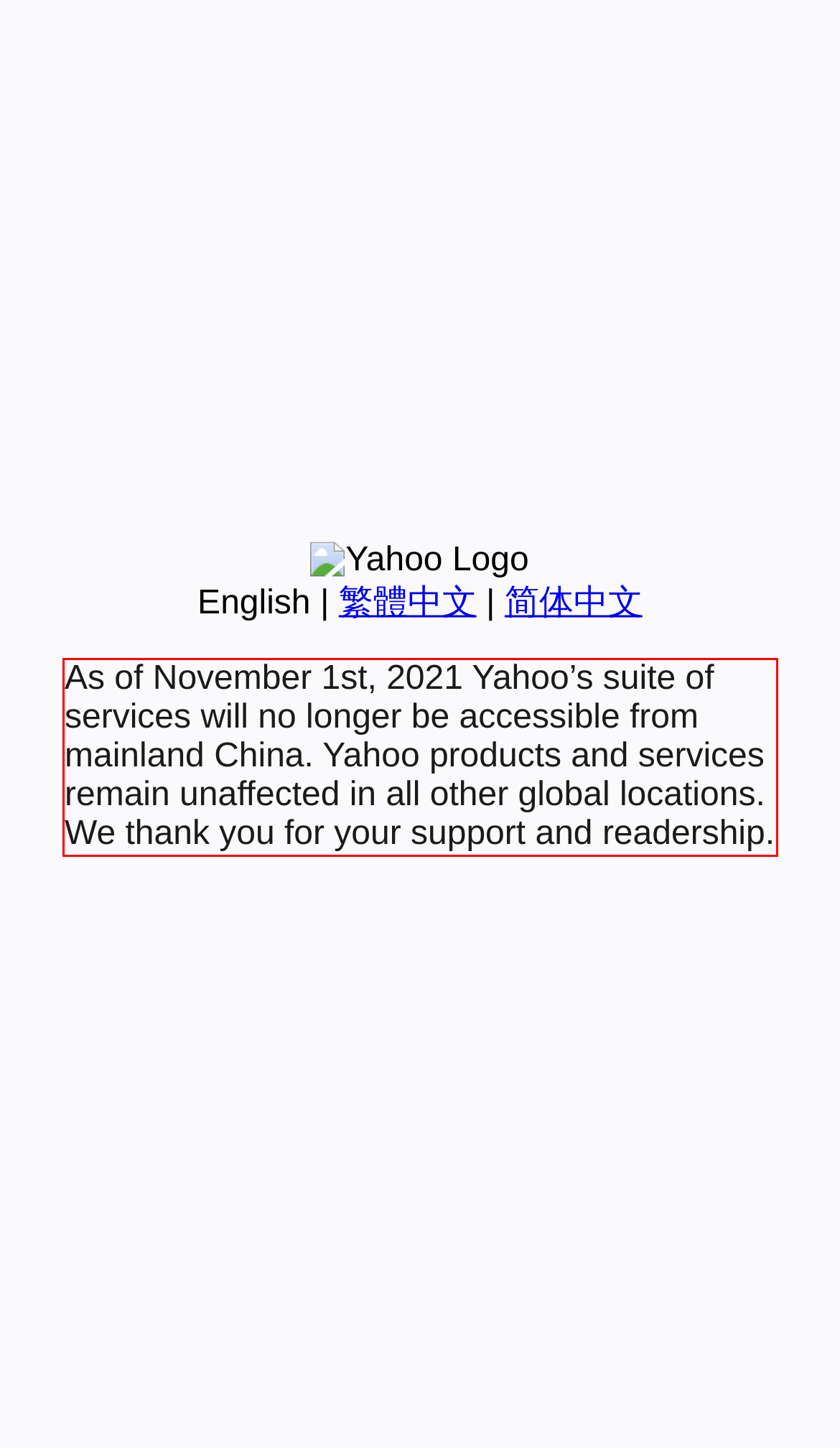You are provided with a screenshot of a webpage containing a red bounding box. Please extract the text enclosed by this red bounding box.

As of November 1st, 2021 Yahoo’s suite of services will no longer be accessible from mainland China. Yahoo products and services remain unaffected in all other global locations. We thank you for your support and readership.